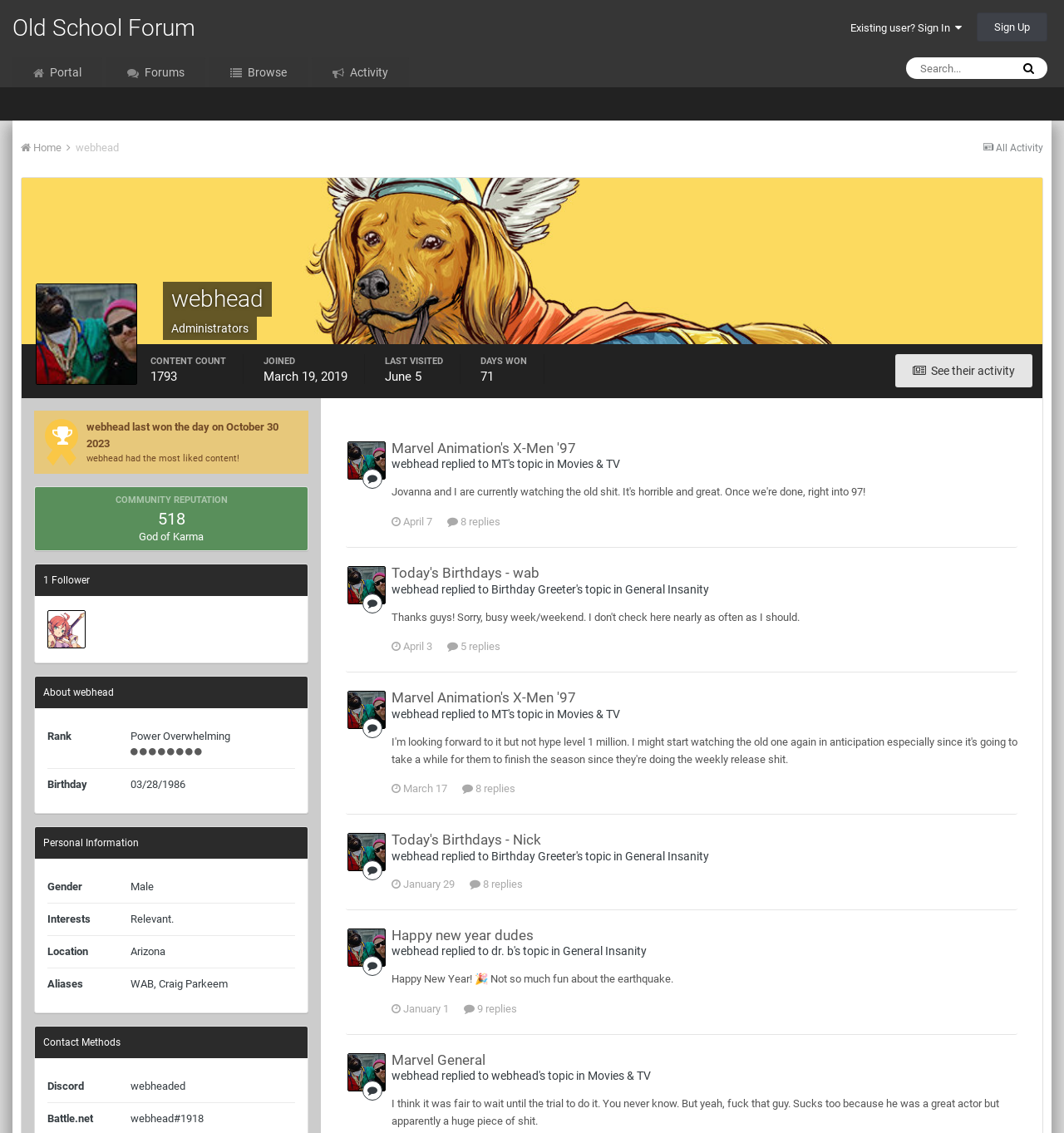Show the bounding box coordinates of the region that should be clicked to follow the instruction: "Search for something."

[0.859, 0.051, 0.961, 0.071]